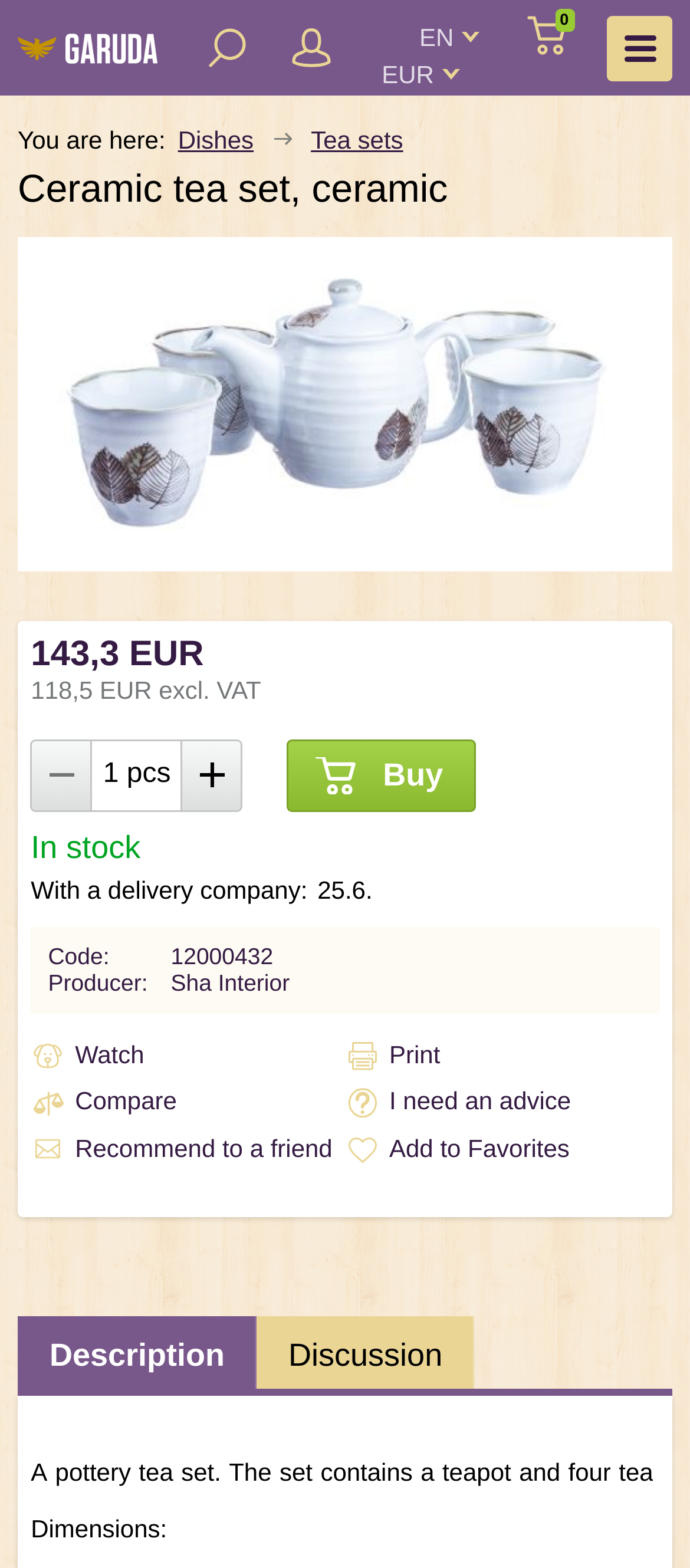Using the details in the image, give a detailed response to the question below:
What is the material of the tea set?

The material of the tea set can be inferred from the product title, which mentions 'Ceramic tea set, ceramic', indicating that the tea set is made of ceramic.